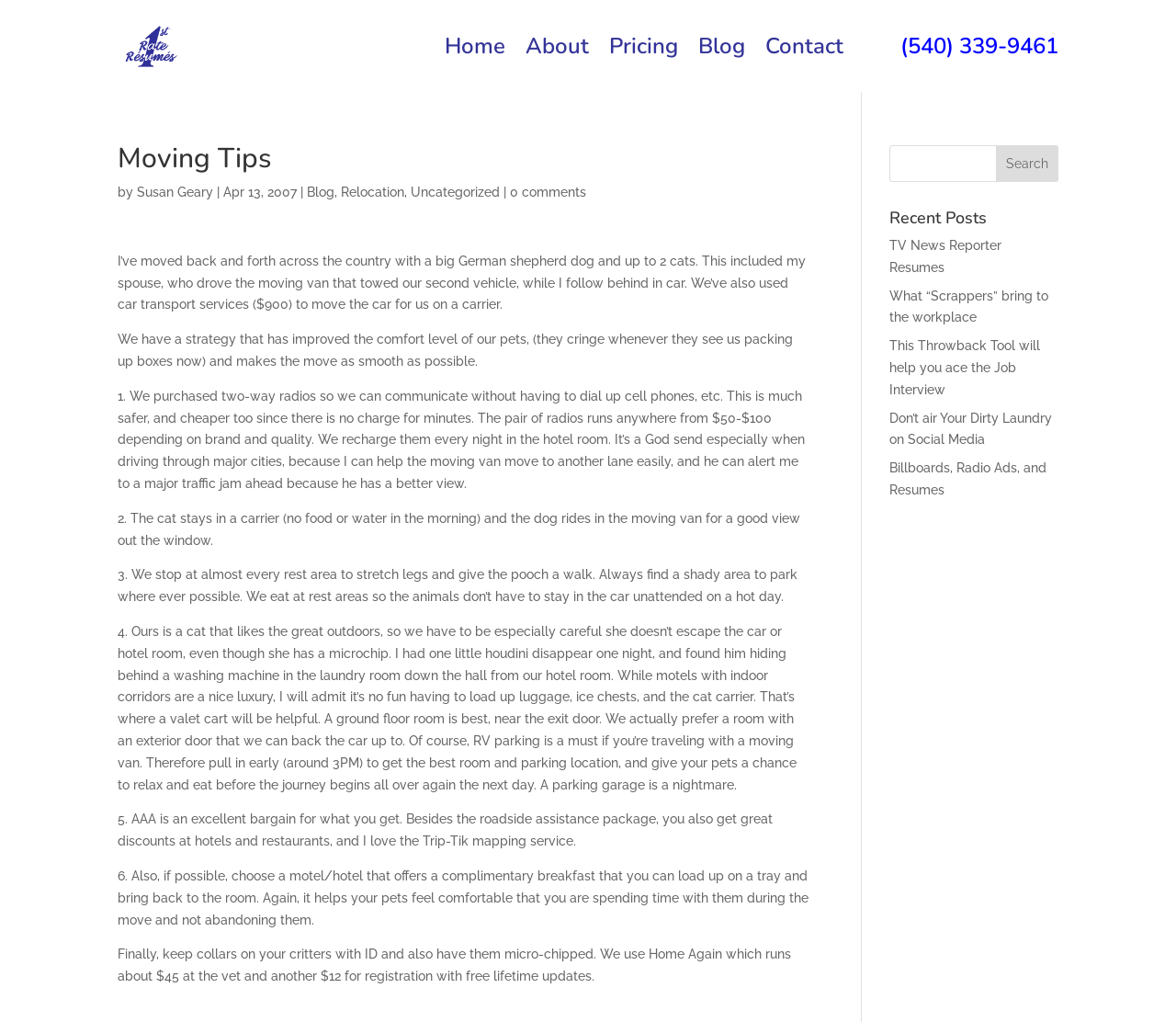Find the bounding box coordinates of the element to click in order to complete the given instruction: "View the 'TV News Reporter Resumes' post."

[0.756, 0.233, 0.852, 0.269]